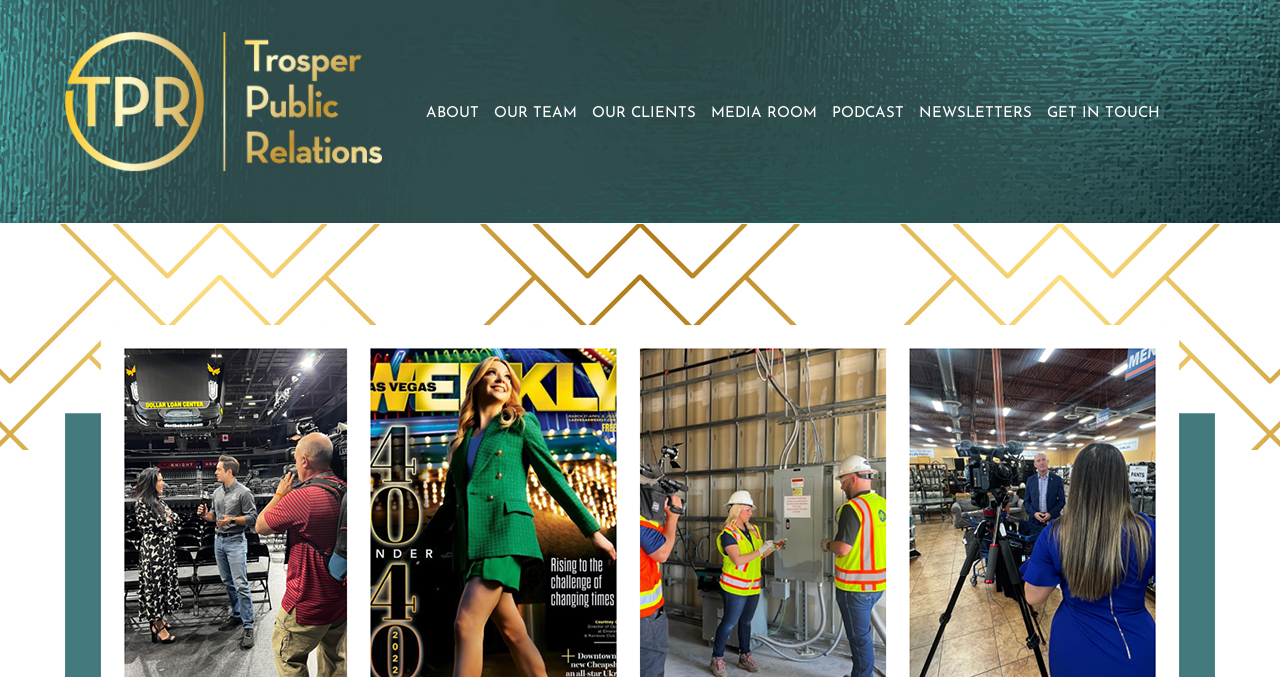Locate the bounding box coordinates of the segment that needs to be clicked to meet this instruction: "learn more about OUR TEAM".

[0.382, 0.157, 0.455, 0.186]